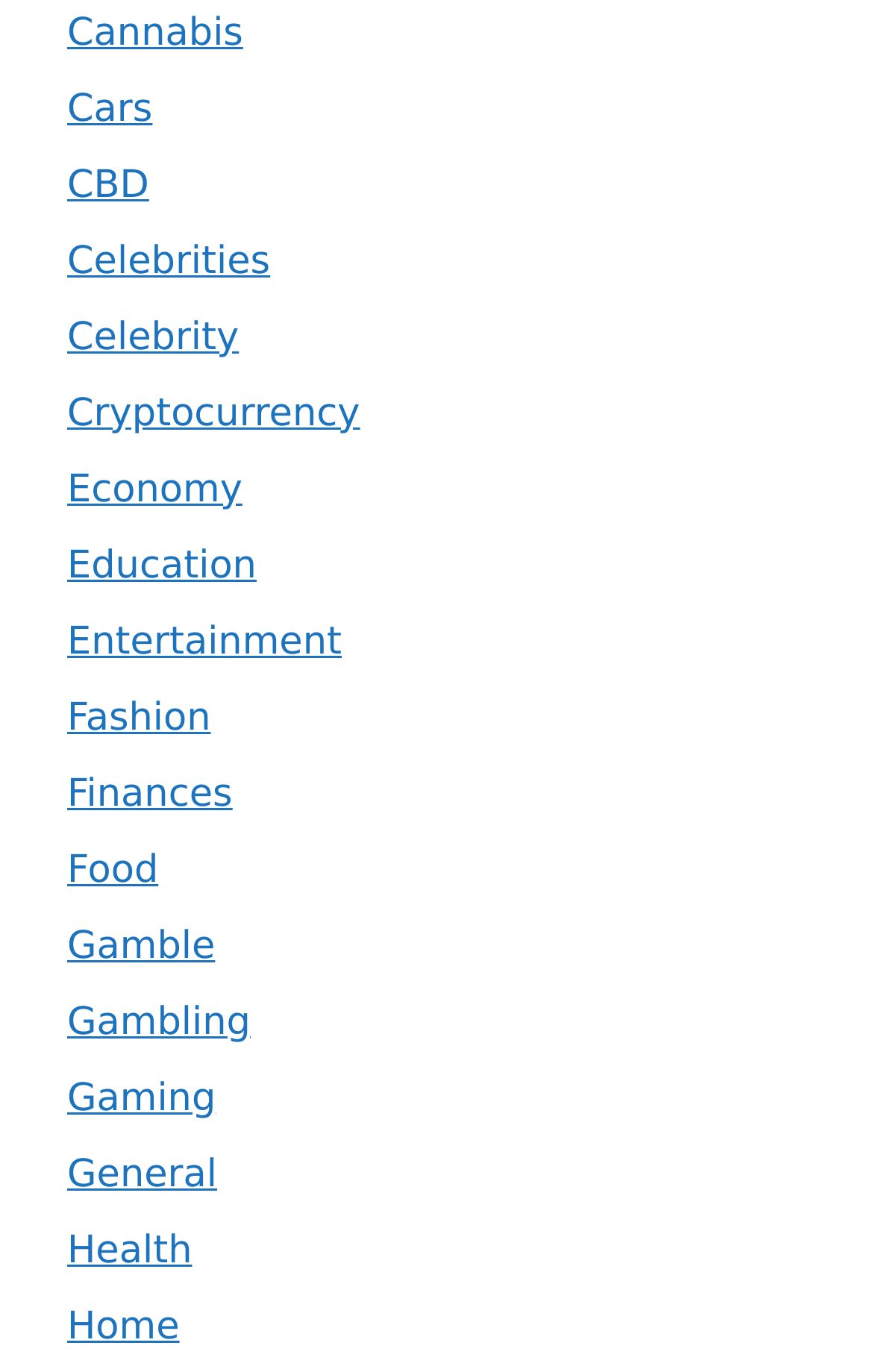What is the position of the 'Entertainment' link?
Please give a detailed and elaborate answer to the question.

The 'Entertainment' link is located in the middle section of the webpage, as its y1 coordinate (0.452) is roughly in the middle of the y-axis, indicating that it is not at the top or bottom of the webpage.